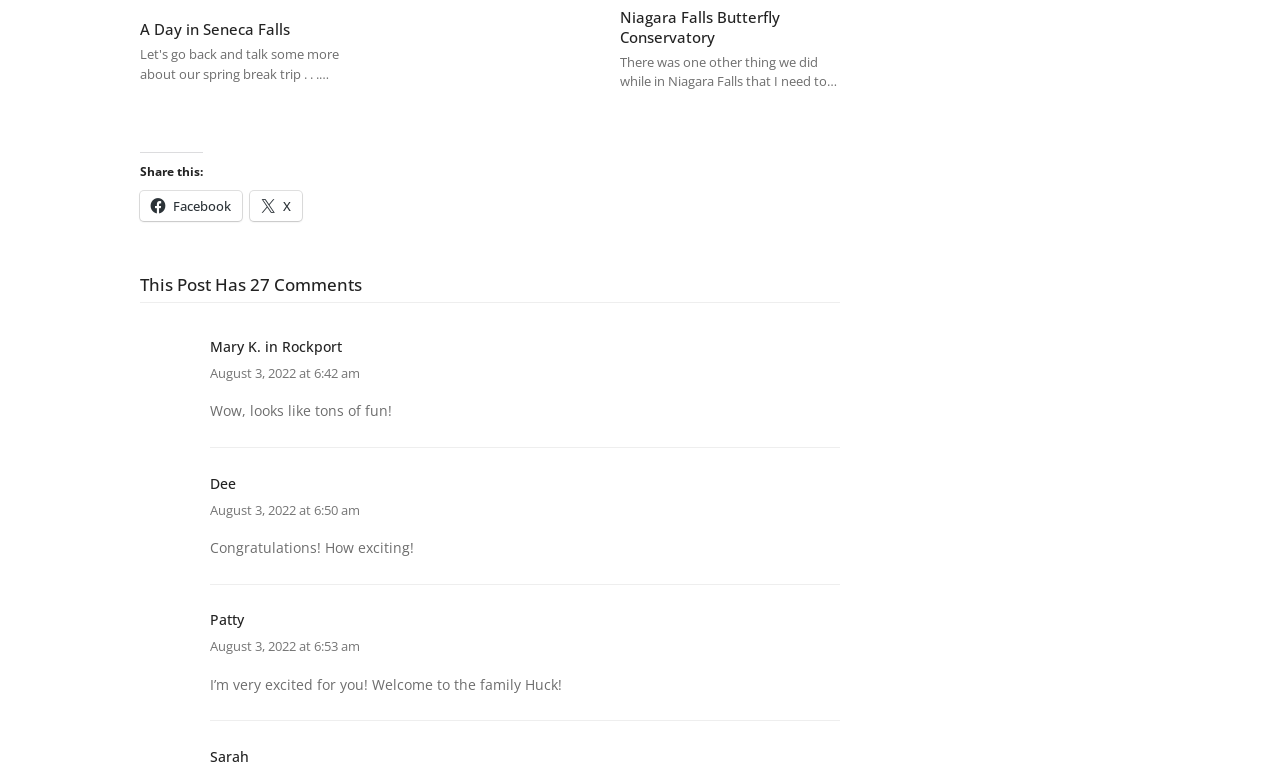Based on the image, please elaborate on the answer to the following question:
Who is the last person to comment on the post?

The last comment on the post is 'I’m very excited for you! Welcome to the family Huck!' followed by the name 'Sarah', which suggests that Sarah is the last person to comment on the post.